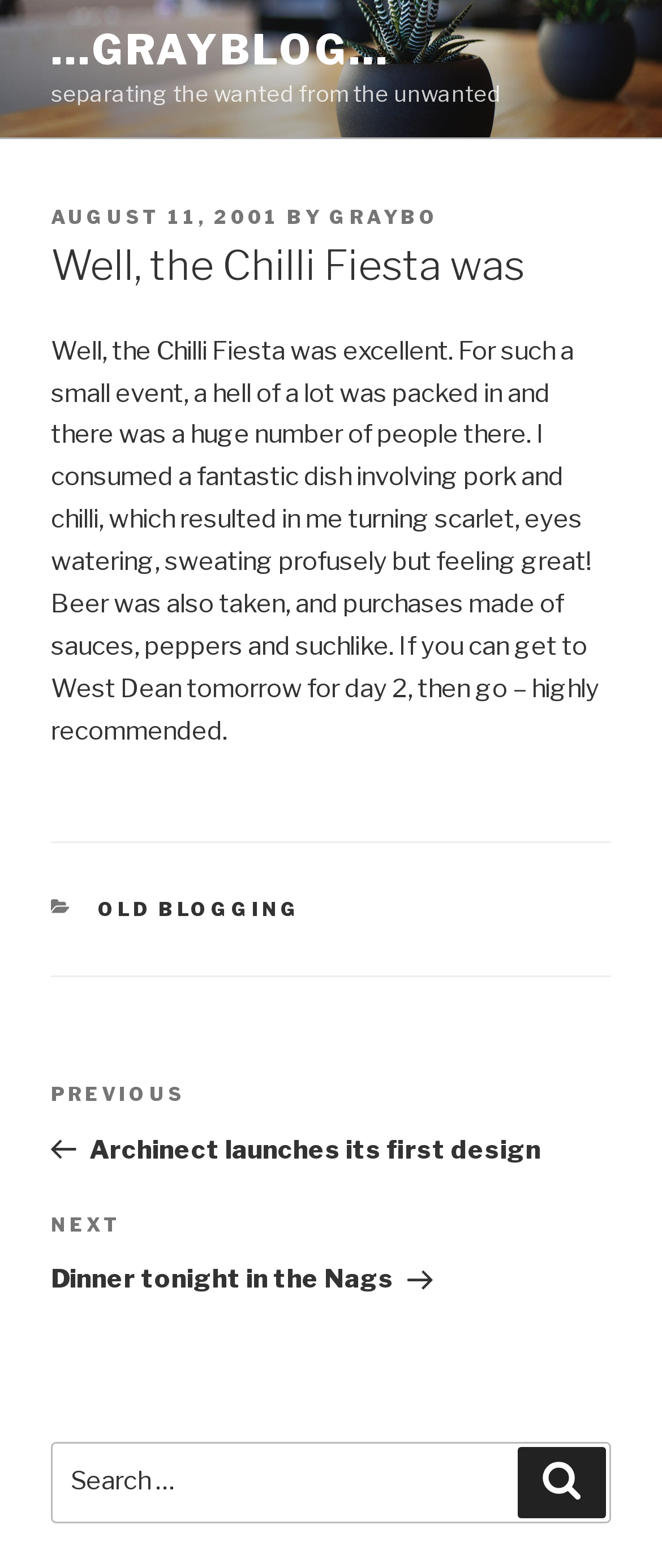Please identify the webpage's heading and generate its text content.

Well, the Chilli Fiesta was